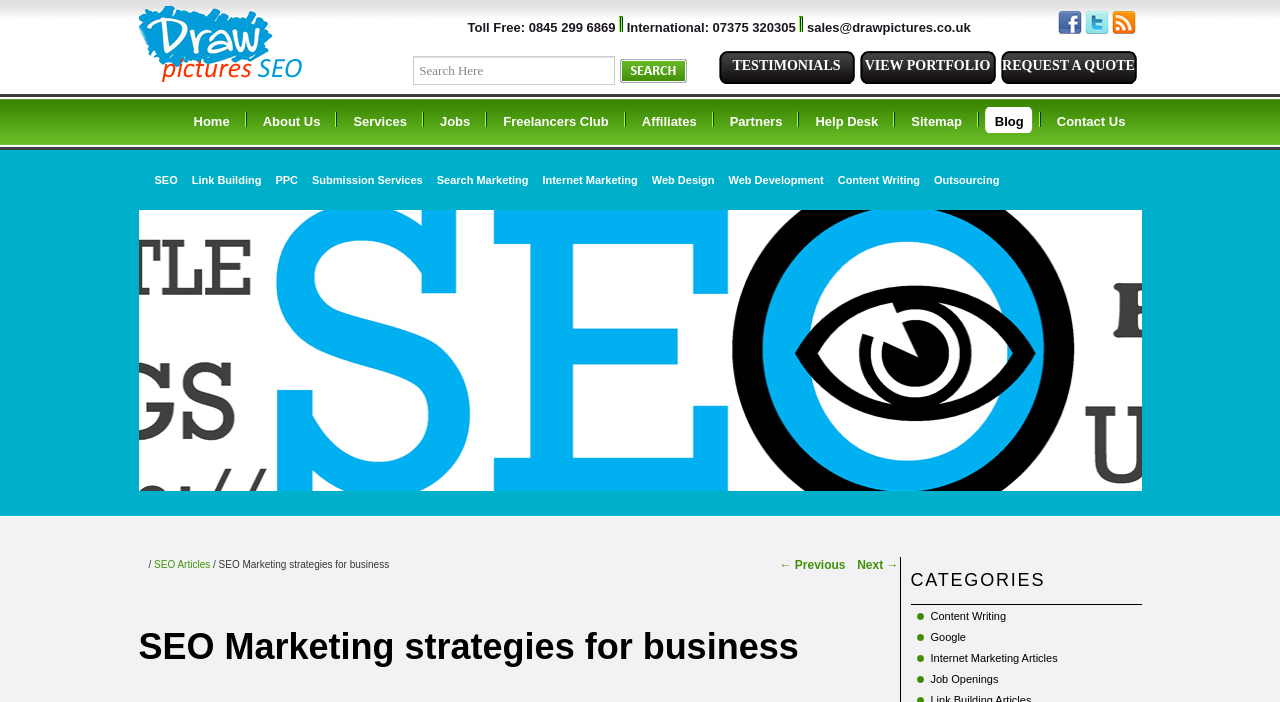Using the information from the screenshot, answer the following question thoroughly:
What are the services offered by the company?

The services offered by the company can be found in the middle section of the webpage, where there are links to different services such as SEO, Link Building, PPC, and more.